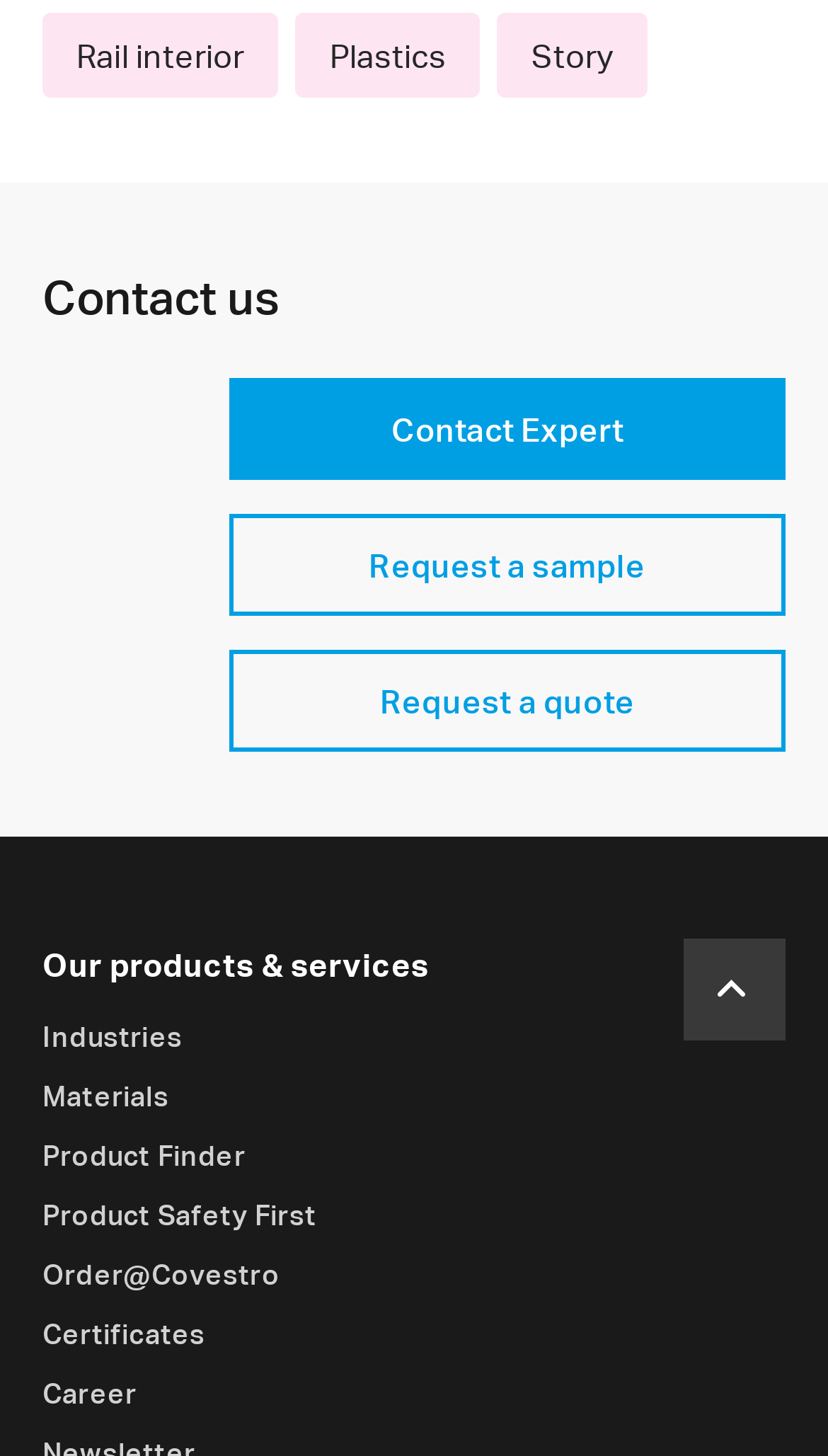Identify the bounding box coordinates of the element that should be clicked to fulfill this task: "Explore 'Industries'". The coordinates should be provided as four float numbers between 0 and 1, i.e., [left, top, right, bottom].

[0.051, 0.7, 0.221, 0.723]